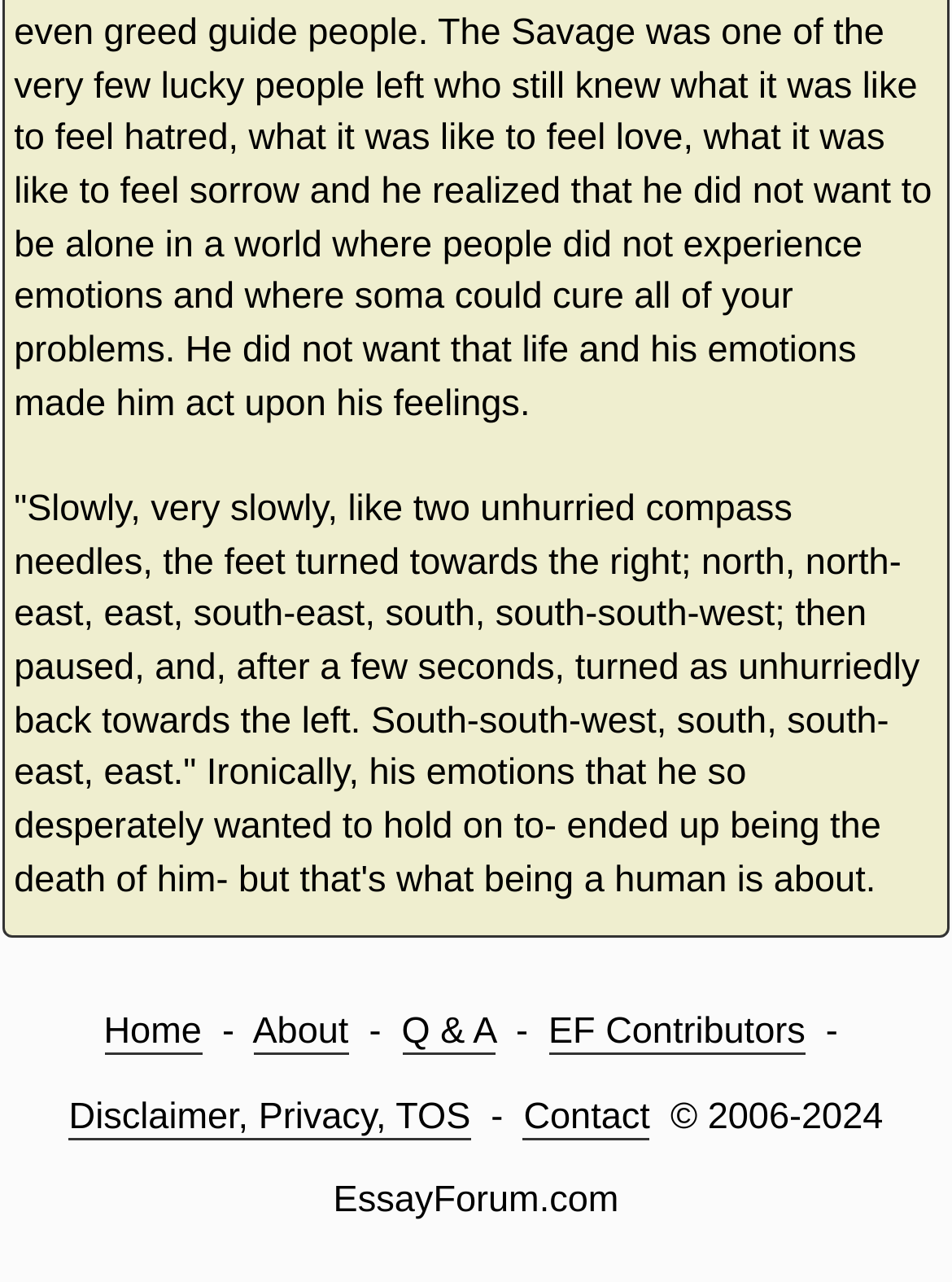What is the domain name of the website?
Look at the image and respond with a one-word or short phrase answer.

EssayForum.com